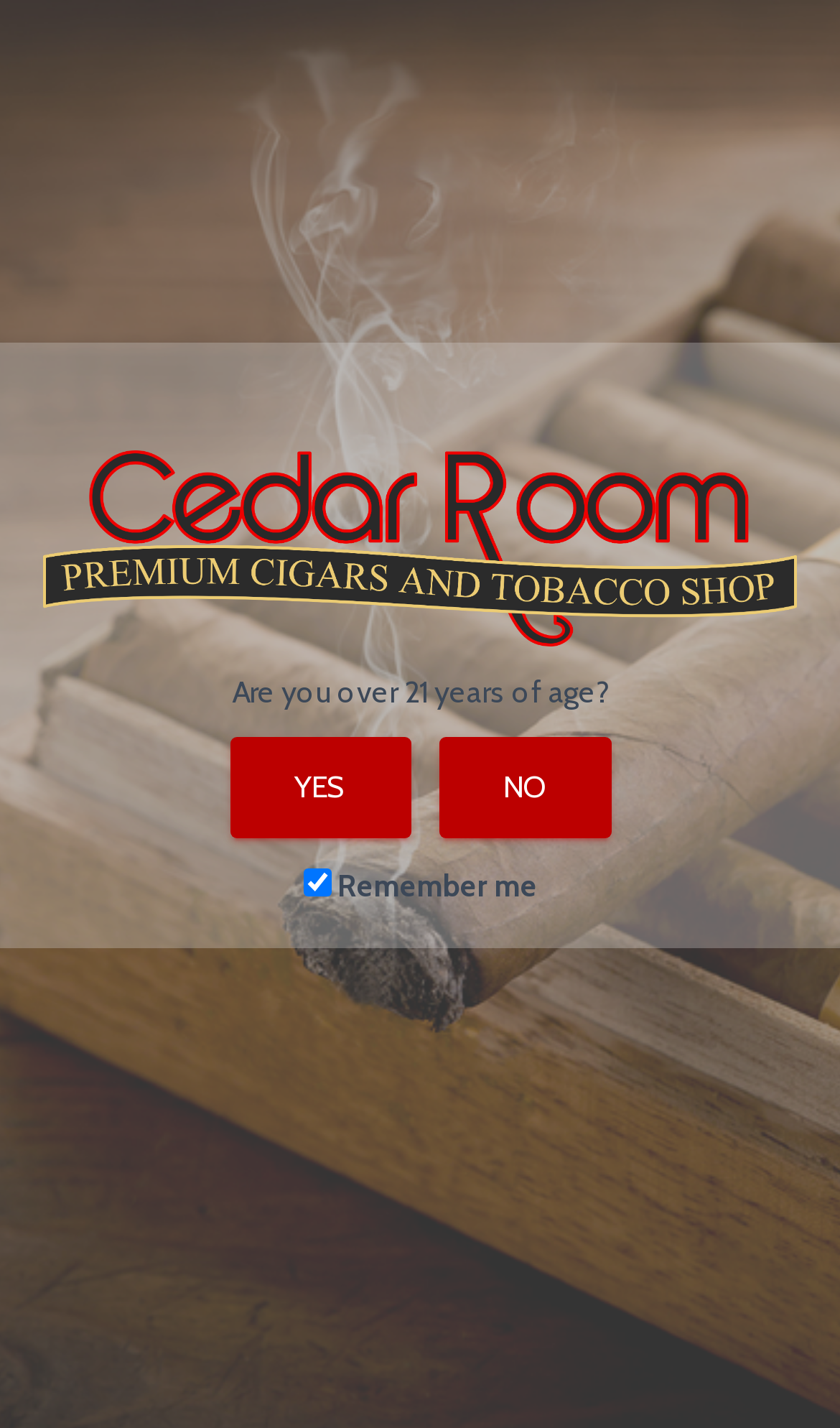How many images are there on the age verification page?
Analyze the image and deliver a detailed answer to the question.

There is an image with the text 'The Cedar Room' and another image on the bottom right corner of the page with no text.